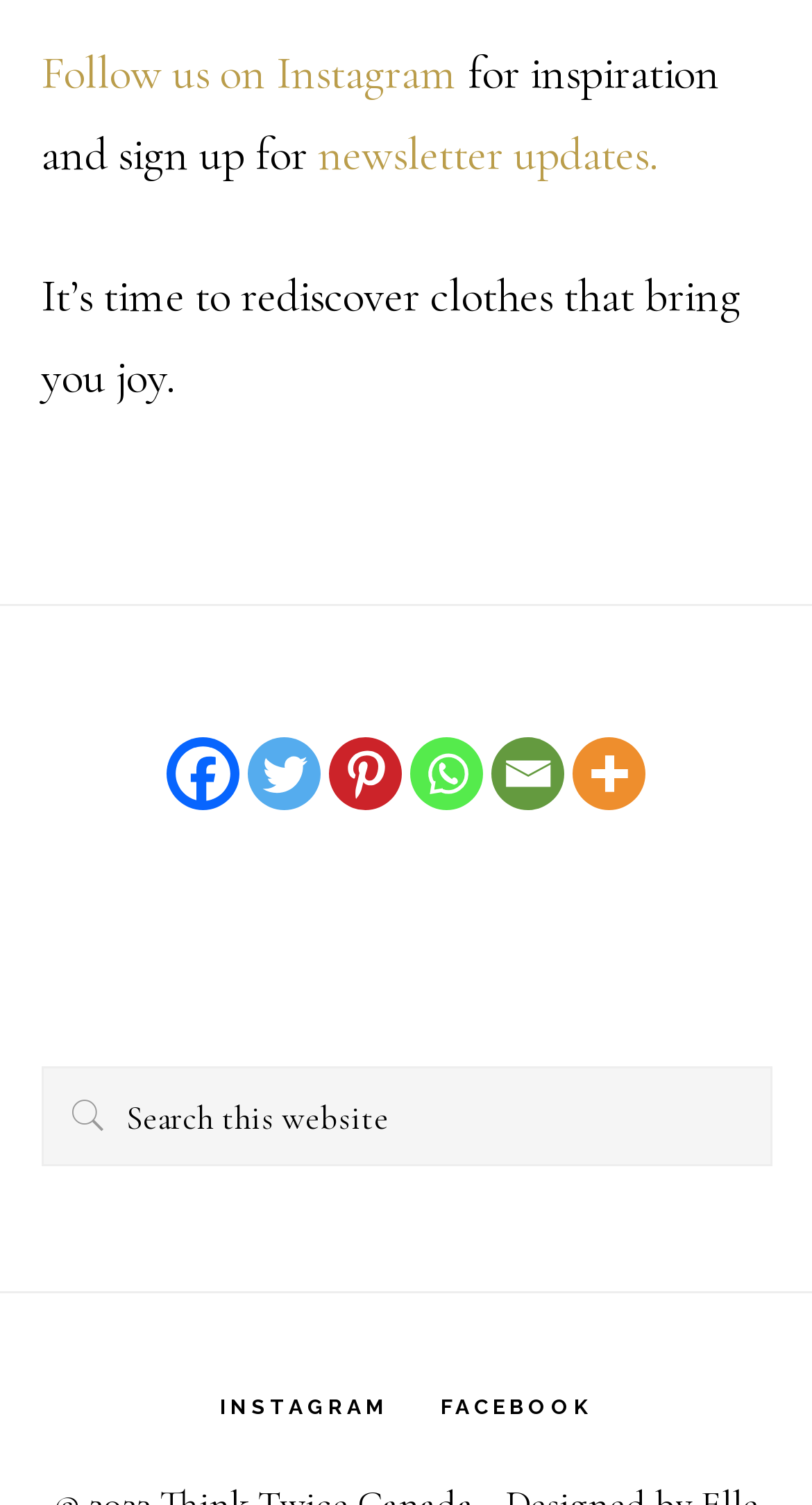Please specify the bounding box coordinates of the region to click in order to perform the following instruction: "Click on the link to Sunderland".

None